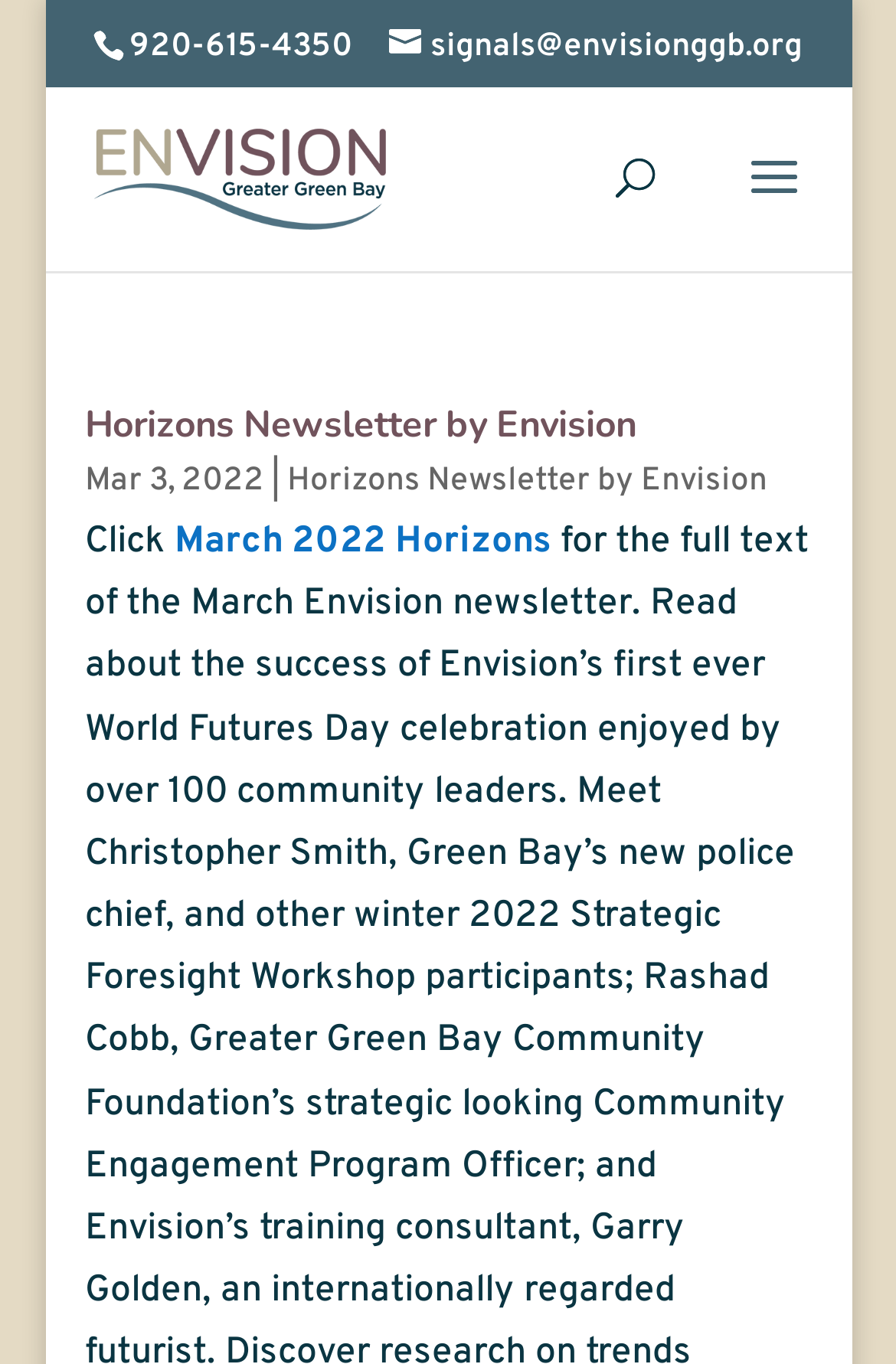What can you do with the search box?
Use the information from the screenshot to give a comprehensive response to the question.

I found a search box element on the webpage, which suggests that you can use it to search for something. The search box has a label that says 'Search for:', which further confirms its purpose.